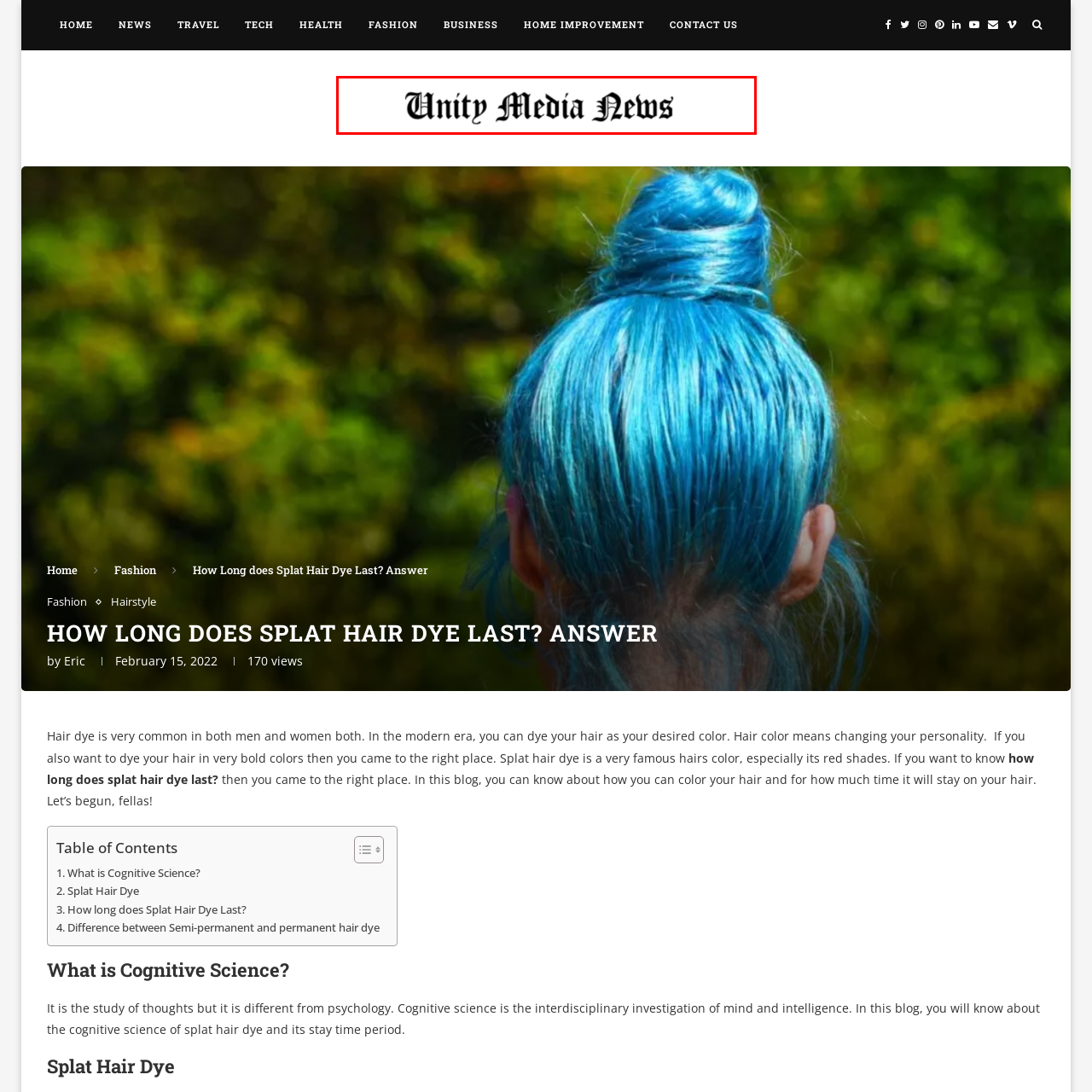Offer an in-depth description of the image encased within the red bounding lines.

The image features the logo of "Unity Media News," elegantly displayed in a stylized font. The design captures a modern yet classic aesthetic, reflecting the platform’s commitment to delivering relevant news and insights. This header is prominently positioned at the top of the webpage dedicated to a detailed article addressing the longevity of Splat hair dye, indicating a focus on beauty and lifestyle topics. The logo serves as a visual anchor for the site's branding, enhancing recognition and engagement for its audience.